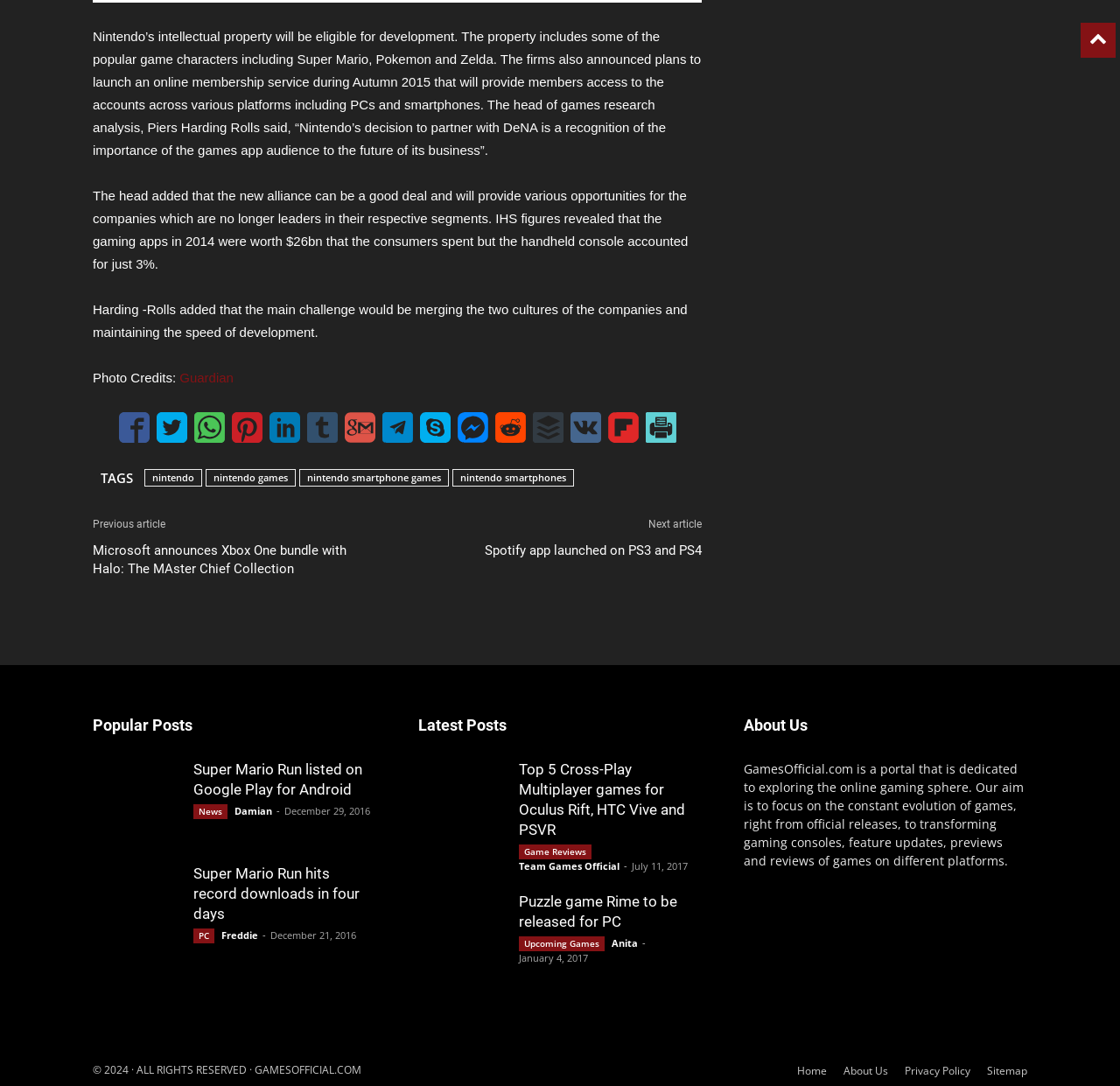Give a short answer to this question using one word or a phrase:
What type of games are mentioned in the article?

Video games